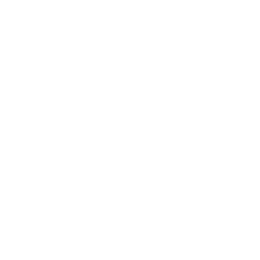Explain in detail what you see in the image.

The image appears to be an icon or symbol representing a communication or sharing feature, likely related to digital platforms. It is positioned in the context of a web interface that discusses the Ministry of Education (MOE) and its developments, particularly around the Smart Education of China (SEC) portal. The surrounding content indicates a focus on educational resources and the promotion of online tools, with the portal having made significant advancements and impact since its launch. This icon may signify options to share information or updates from the MOE's announcements or press releases on various platforms, enhancing engagement and outreach regarding educational initiatives.